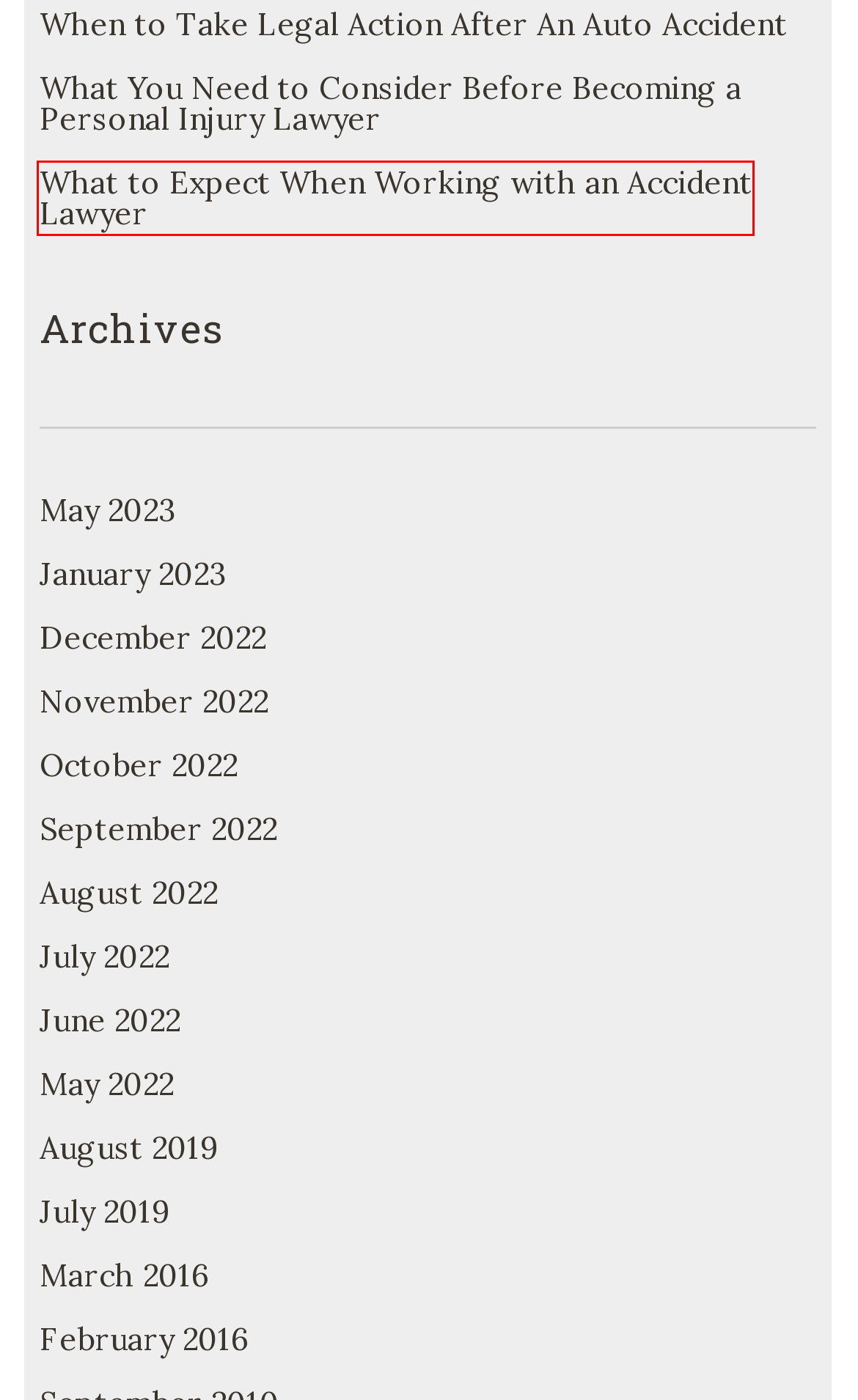You have a screenshot of a webpage with a red bounding box around a UI element. Determine which webpage description best matches the new webpage that results from clicking the element in the bounding box. Here are the candidates:
A. ﻿What to Expect When Working with an Accident Lawyer – Lawyer Complaints
B. October 2022 – Lawyer Complaints
C. March 2016 – Lawyer Complaints
D. February 2016 – Lawyer Complaints
E. January 2023 – Lawyer Complaints
F. June 2022 – Lawyer Complaints
G. August 2022 – Lawyer Complaints
H. August 2019 – Lawyer Complaints

A